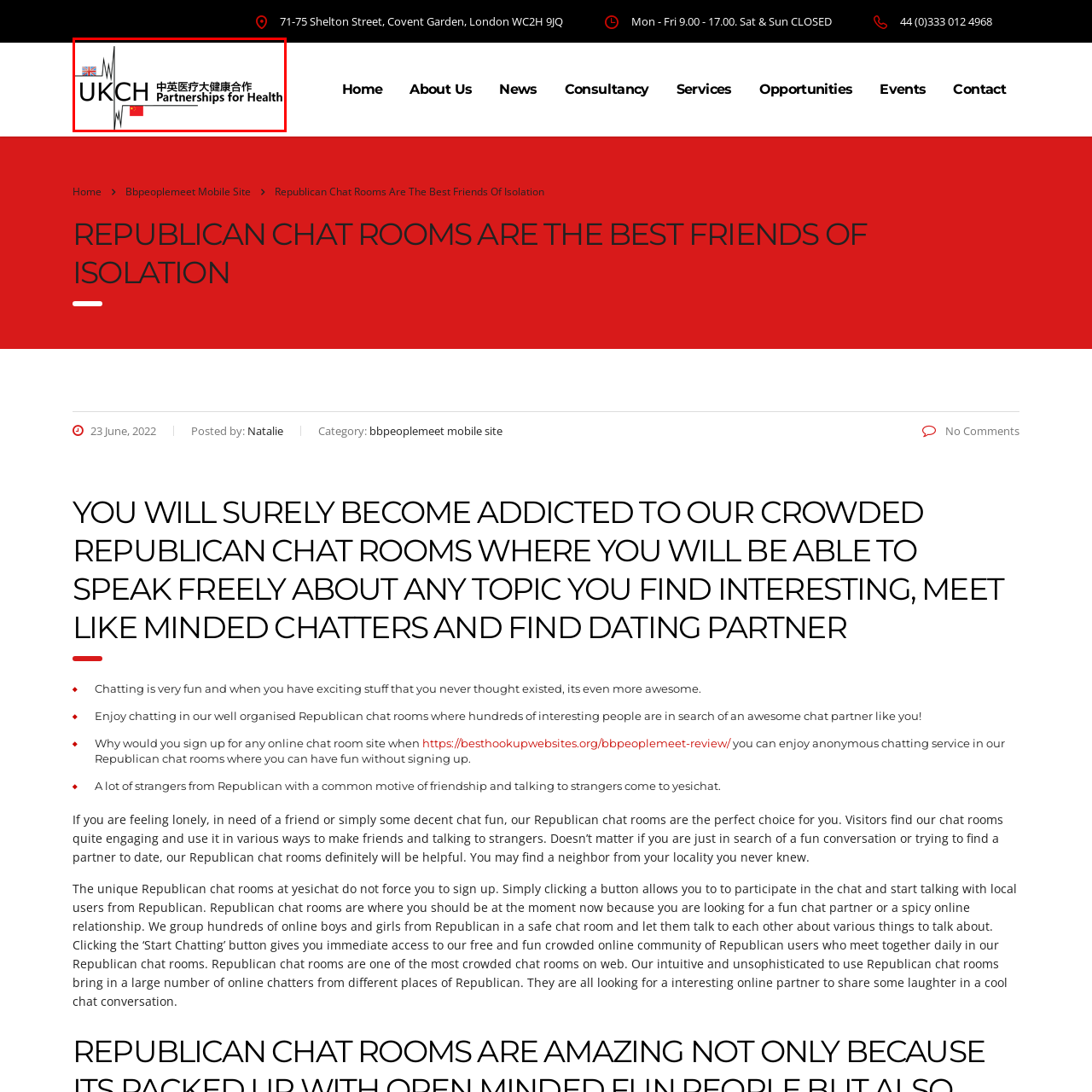What does the Chinese text translate to?
Study the area inside the red bounding box in the image and answer the question in detail.

The Chinese characters below the acronym 'UKCH' translate to 'Partnerships for Health', further emphasizing the organization's mission to enhance health services through mutual cooperation between the UK and China.